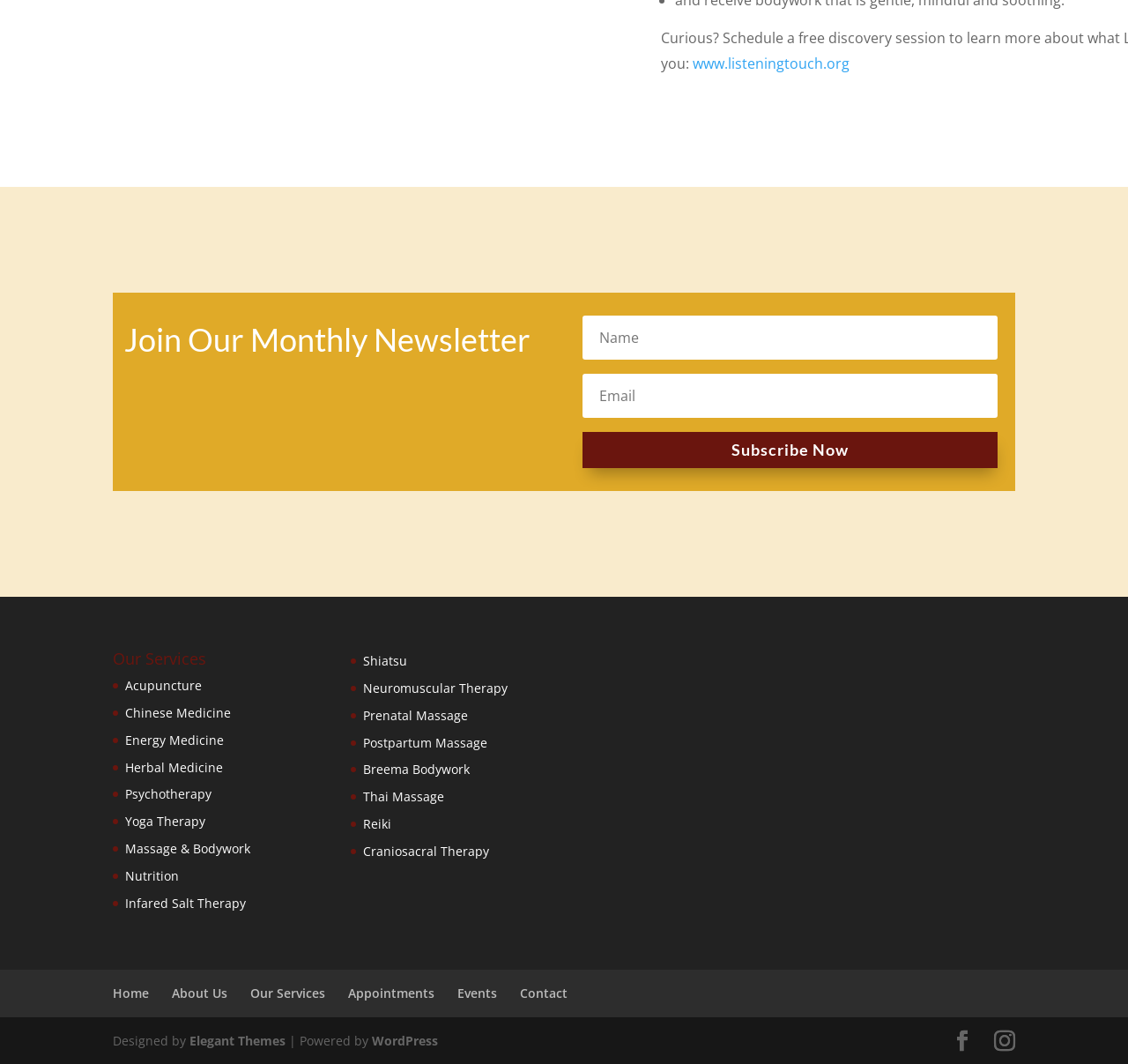Identify the bounding box coordinates for the element you need to click to achieve the following task: "Check the events". The coordinates must be four float values ranging from 0 to 1, formatted as [left, top, right, bottom].

[0.405, 0.925, 0.441, 0.941]